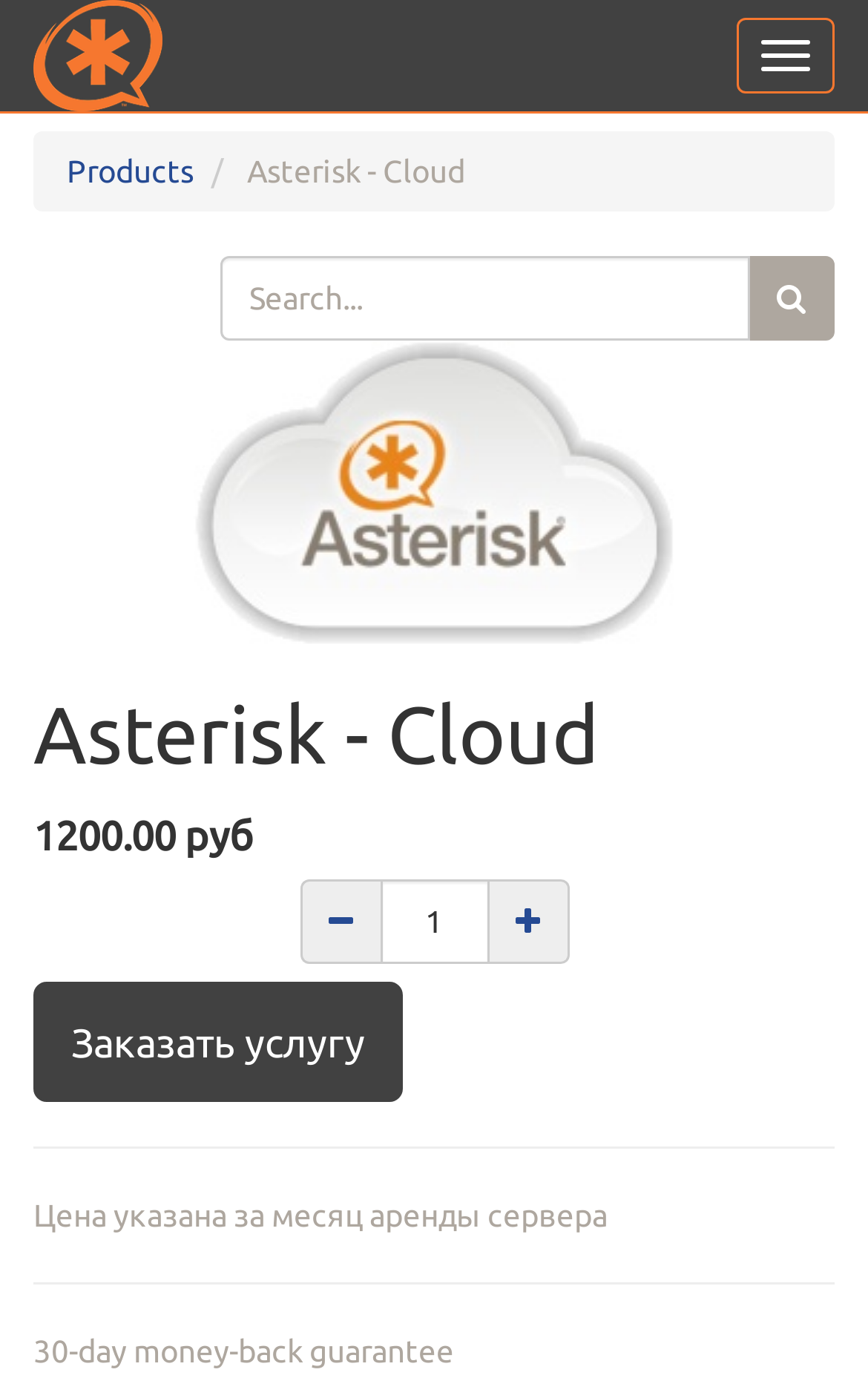Create an in-depth description of the webpage, covering main sections.

The webpage is about Asterisk Service, a cloud-based IP ATC solution. At the top left corner, there is a logo of Asterisk Service, accompanied by a link to the products page. Next to the logo, there is a button to toggle navigation. 

Below the logo, there is a heading that reads "Asterisk - Cloud" and a search textbox. On the right side of the search textbox, there is an image that takes up a significant portion of the screen. 

Further down, there is a prominent heading that reads "Asterisk - Cloud" again, followed by a price tag of "1200.00 руб" (Russian rubles). 

Below the price tag, there is a layout table with two links, one with a plus icon and the other with a minus icon, and a textbox in between. 

Next, there is a call-to-action link that reads "Заказать услугу" (Order the service). 

The webpage also features several separators, which divide the content into sections. Below the call-to-action link, there is a static text that explains the pricing, stating that the price is for a month of server rental. 

Finally, at the bottom of the page, there is a guarantee statement that reads "30-day money-back guarantee".